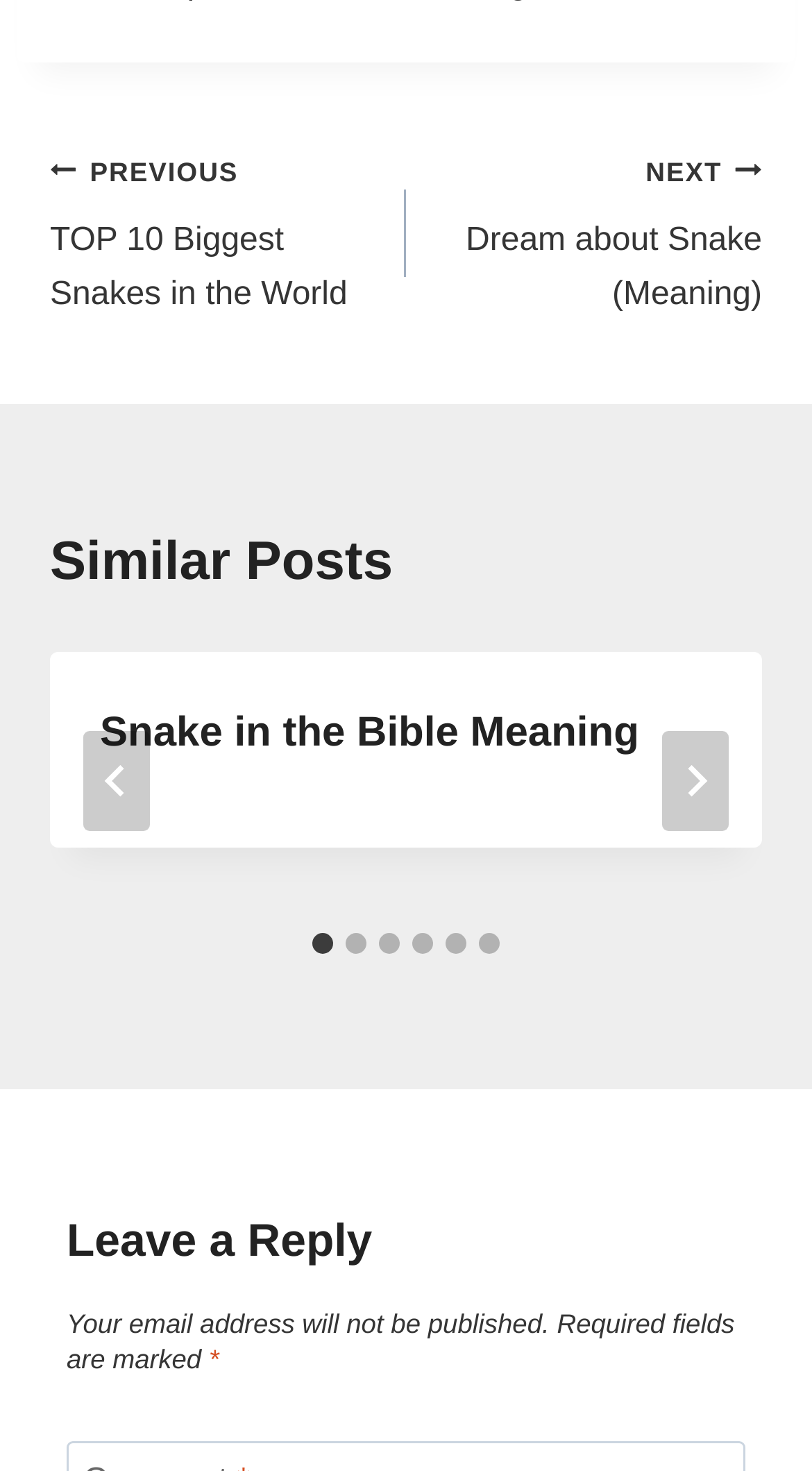Please indicate the bounding box coordinates for the clickable area to complete the following task: "Visit the Clockwork Mansion Forums". The coordinates should be specified as four float numbers between 0 and 1, i.e., [left, top, right, bottom].

None